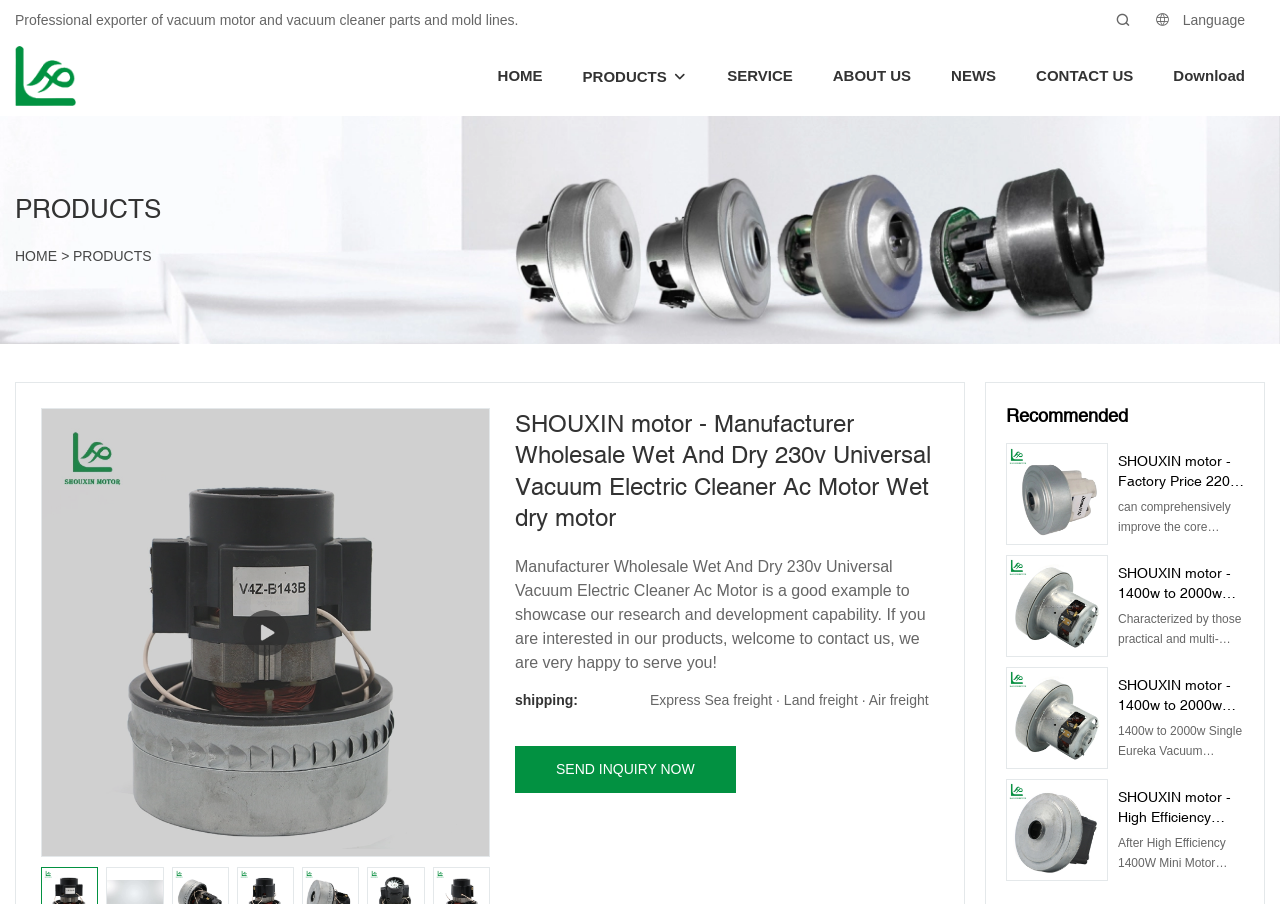Please identify the bounding box coordinates of the clickable area that will fulfill the following instruction: "Click the 'SEND INQUIRY NOW' link". The coordinates should be in the format of four float numbers between 0 and 1, i.e., [left, top, right, bottom].

[0.402, 0.842, 0.575, 0.86]